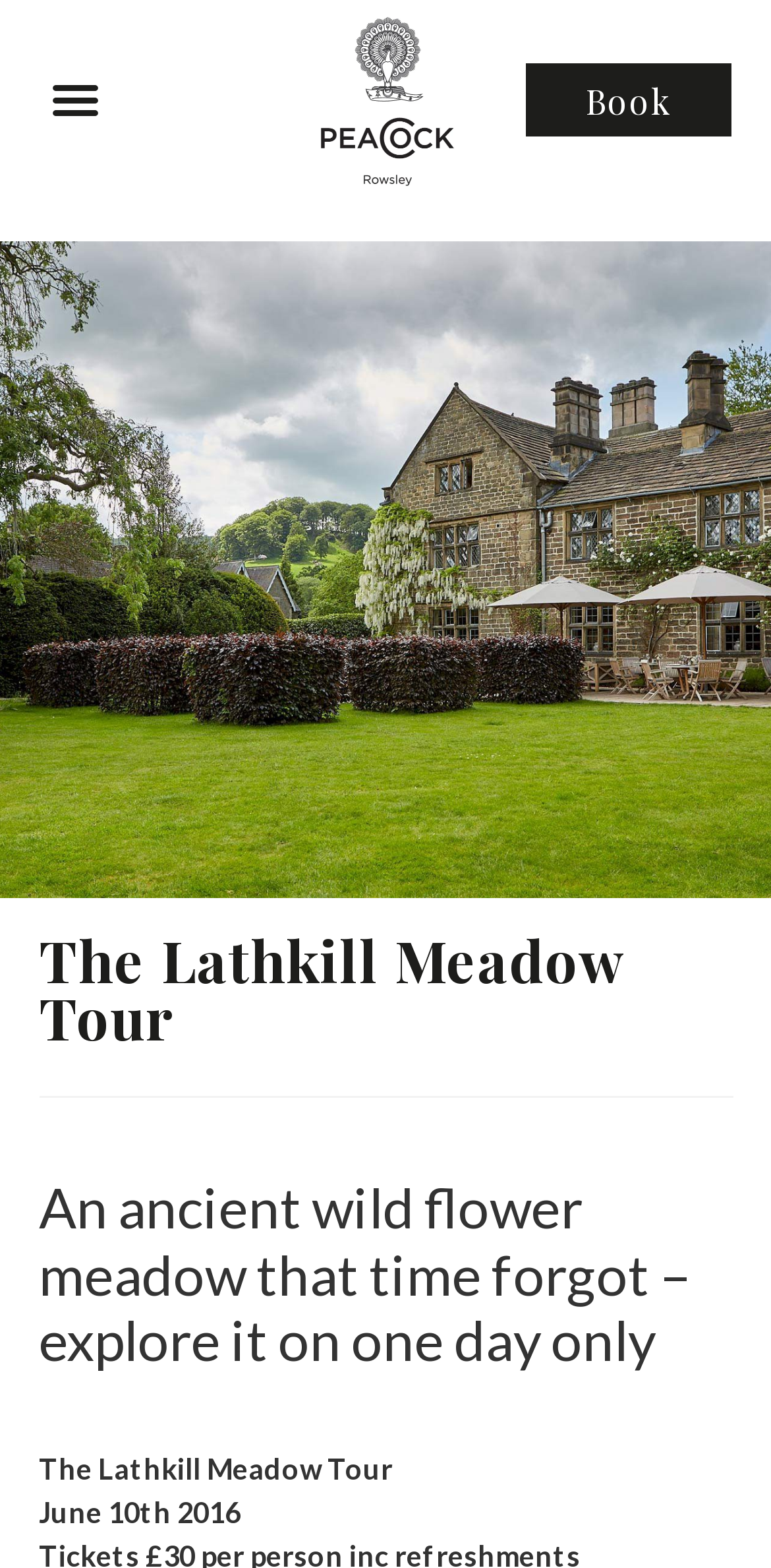Please extract the webpage's main title and generate its text content.

The Lathkill Meadow Tour